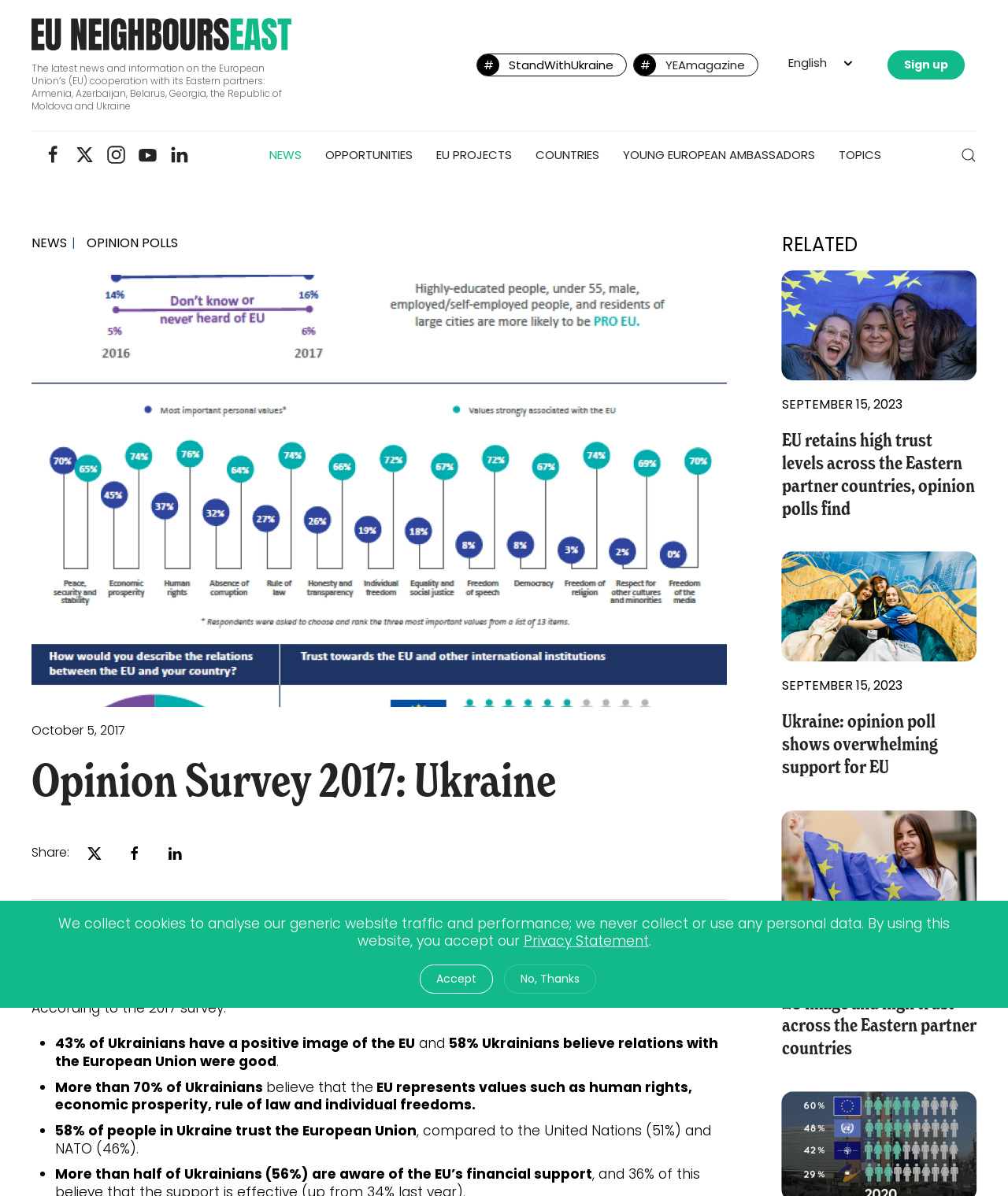Locate the bounding box coordinates of the area to click to fulfill this instruction: "Click the 'Sign up' link". The bounding box should be presented as four float numbers between 0 and 1, in the order [left, top, right, bottom].

[0.88, 0.042, 0.957, 0.067]